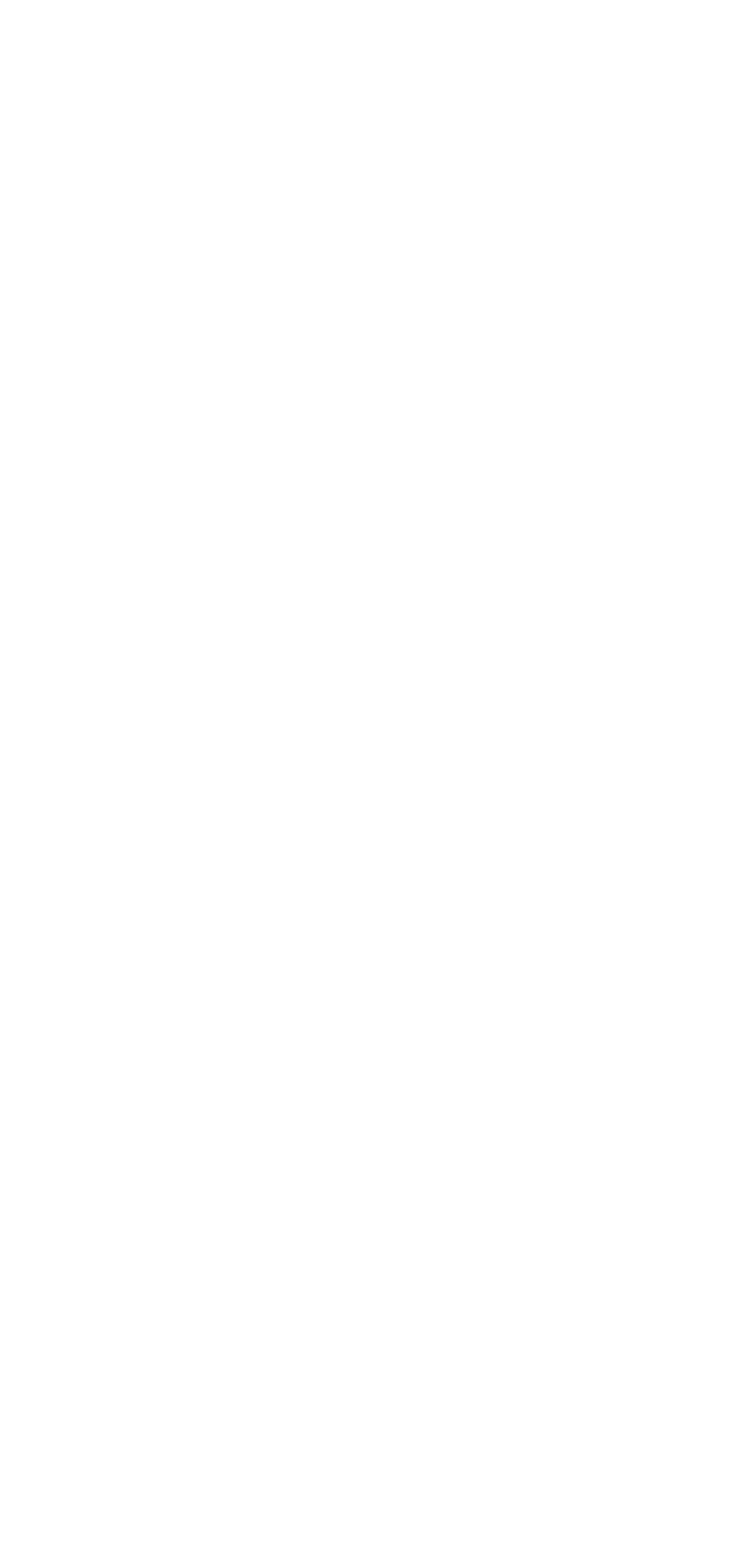Locate the bounding box coordinates of the area you need to click to fulfill this instruction: 'Learn About Flickering Myth'. The coordinates must be in the form of four float numbers ranging from 0 to 1: [left, top, right, bottom].

[0.539, 0.882, 0.666, 0.908]